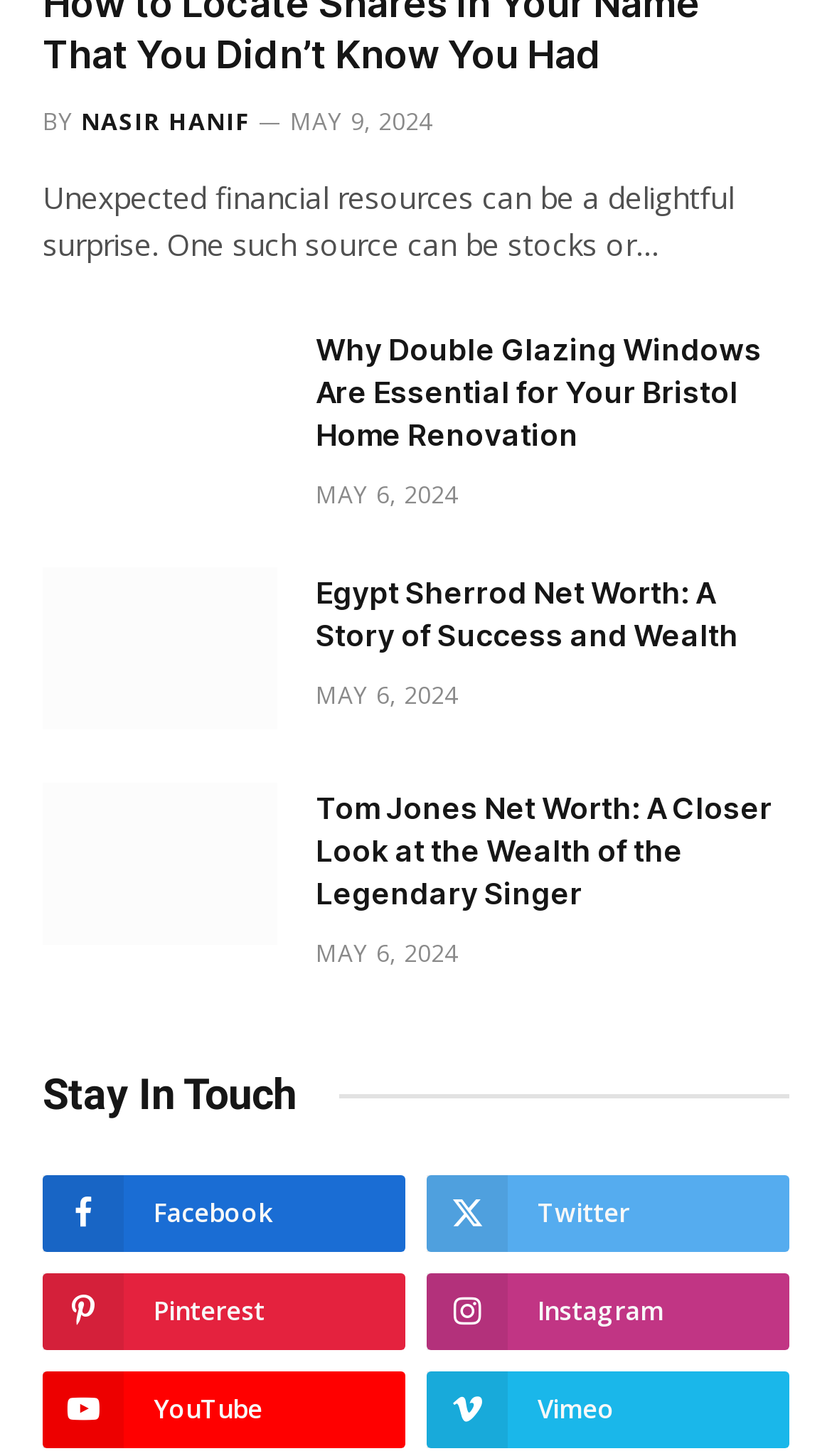Please answer the following question using a single word or phrase: 
How many articles are on this webpage?

3